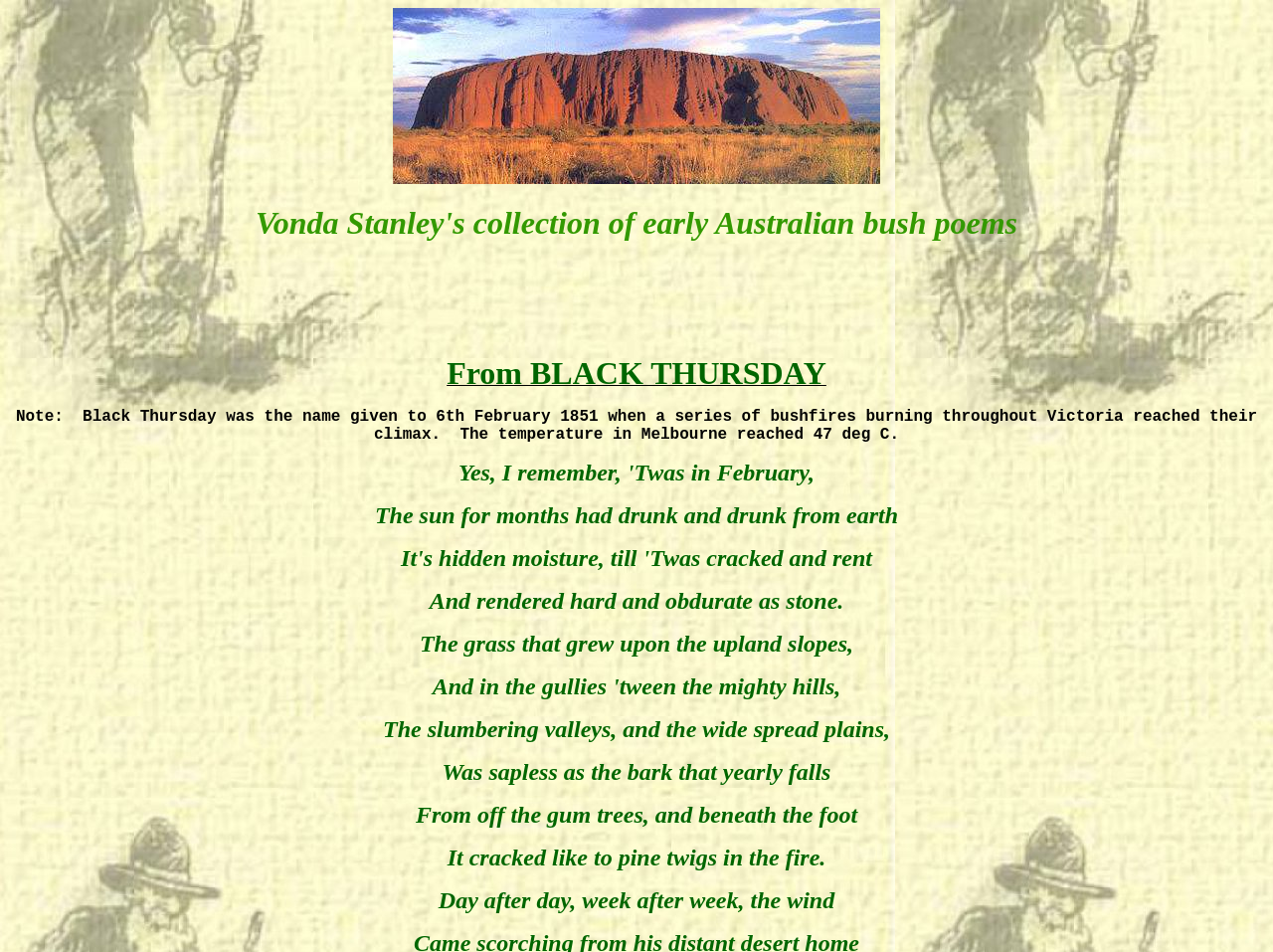What is the weather like in the poem?
From the details in the image, provide a complete and detailed answer to the question.

I found the answer by looking at the overall tone and language used in the poem, which describes a hot and dry environment. The text mentions 'the sun for months had drunk and drunk from earth' and 'the temperature in Melbourne reached 47 deg C', which suggests a hot weather.